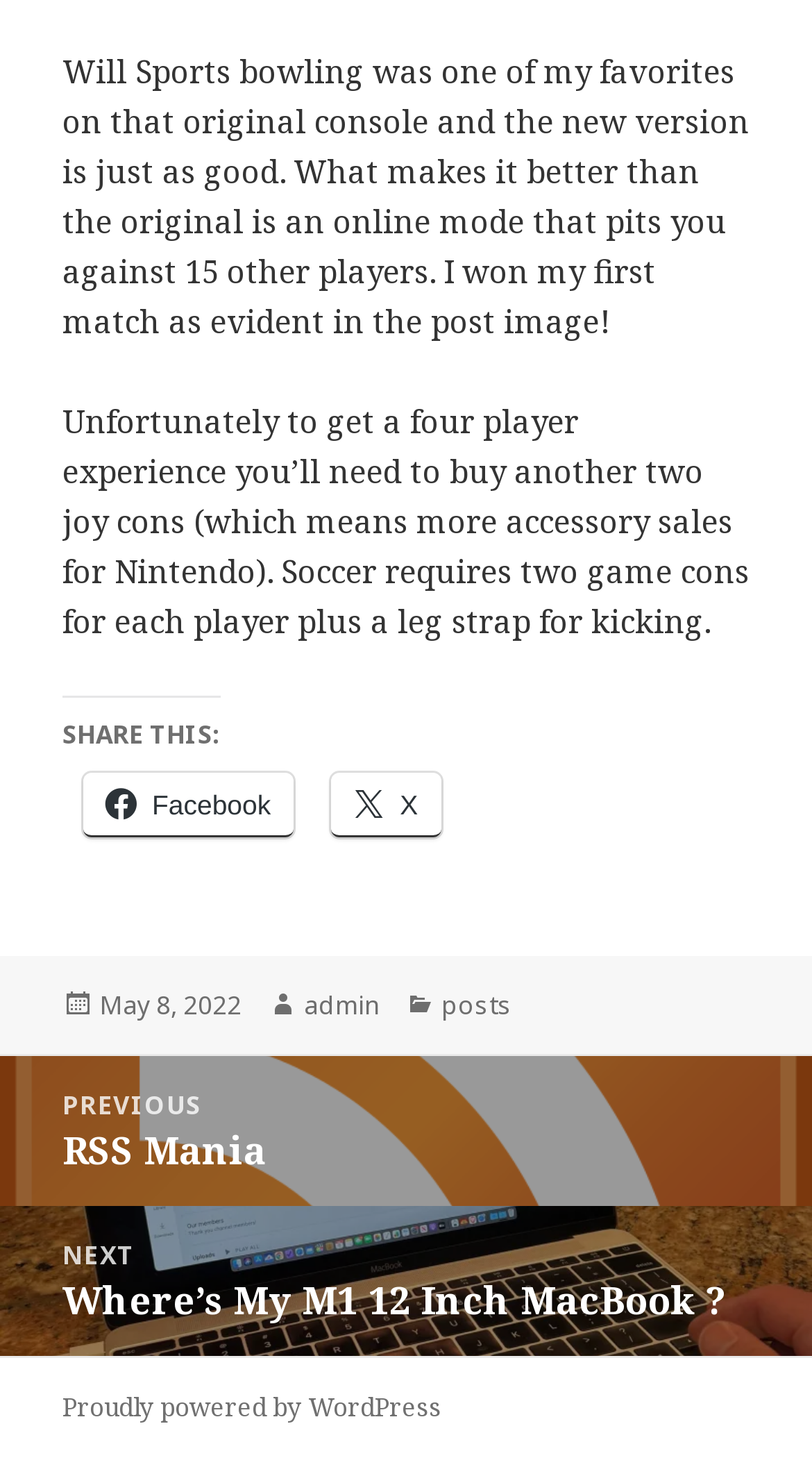Identify the bounding box coordinates of the element to click to follow this instruction: 'Share on Facebook'. Ensure the coordinates are four float values between 0 and 1, provided as [left, top, right, bottom].

[0.103, 0.529, 0.362, 0.574]